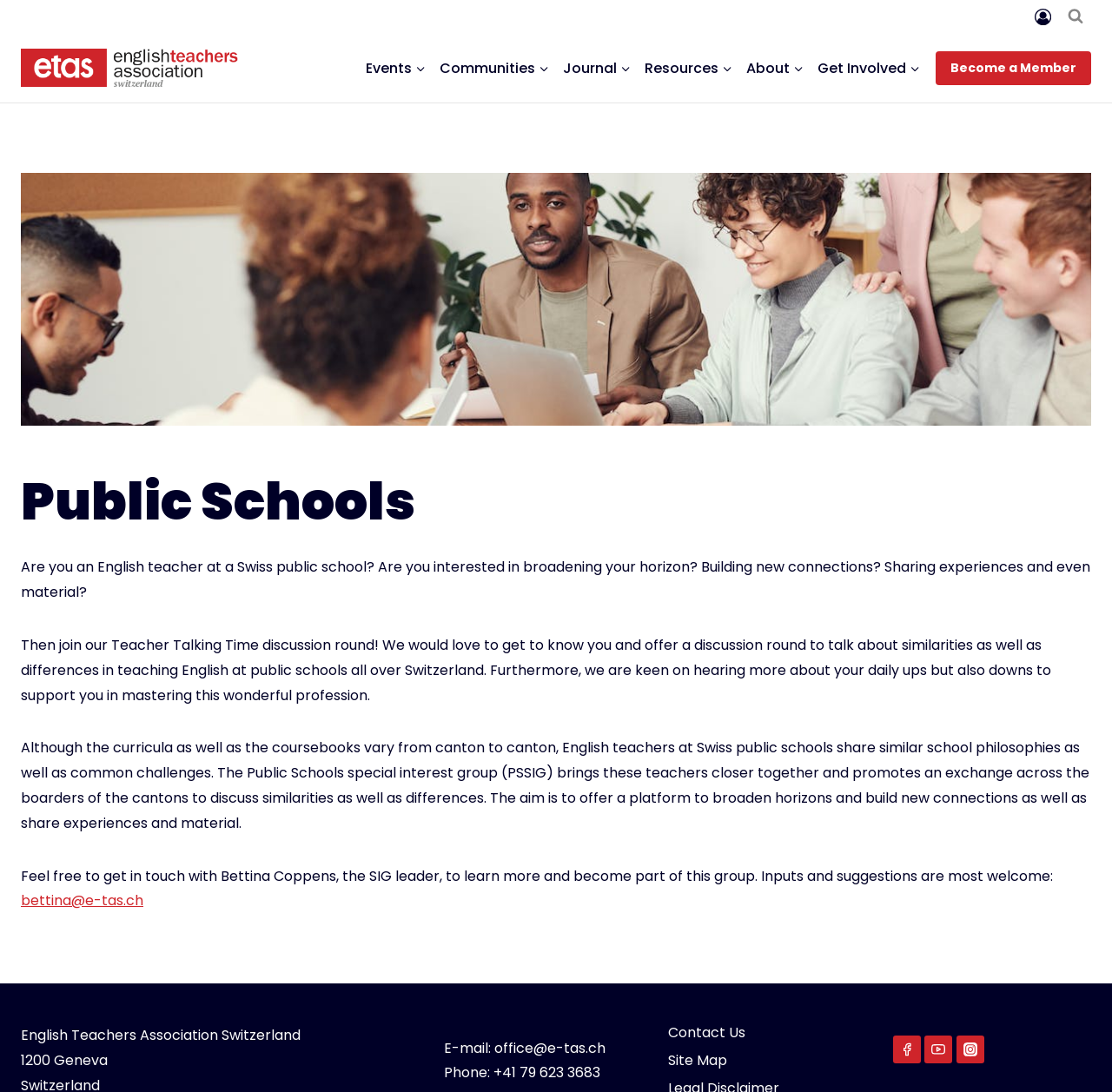Determine the bounding box for the described UI element: "Contact Us".

[0.601, 0.933, 0.779, 0.959]